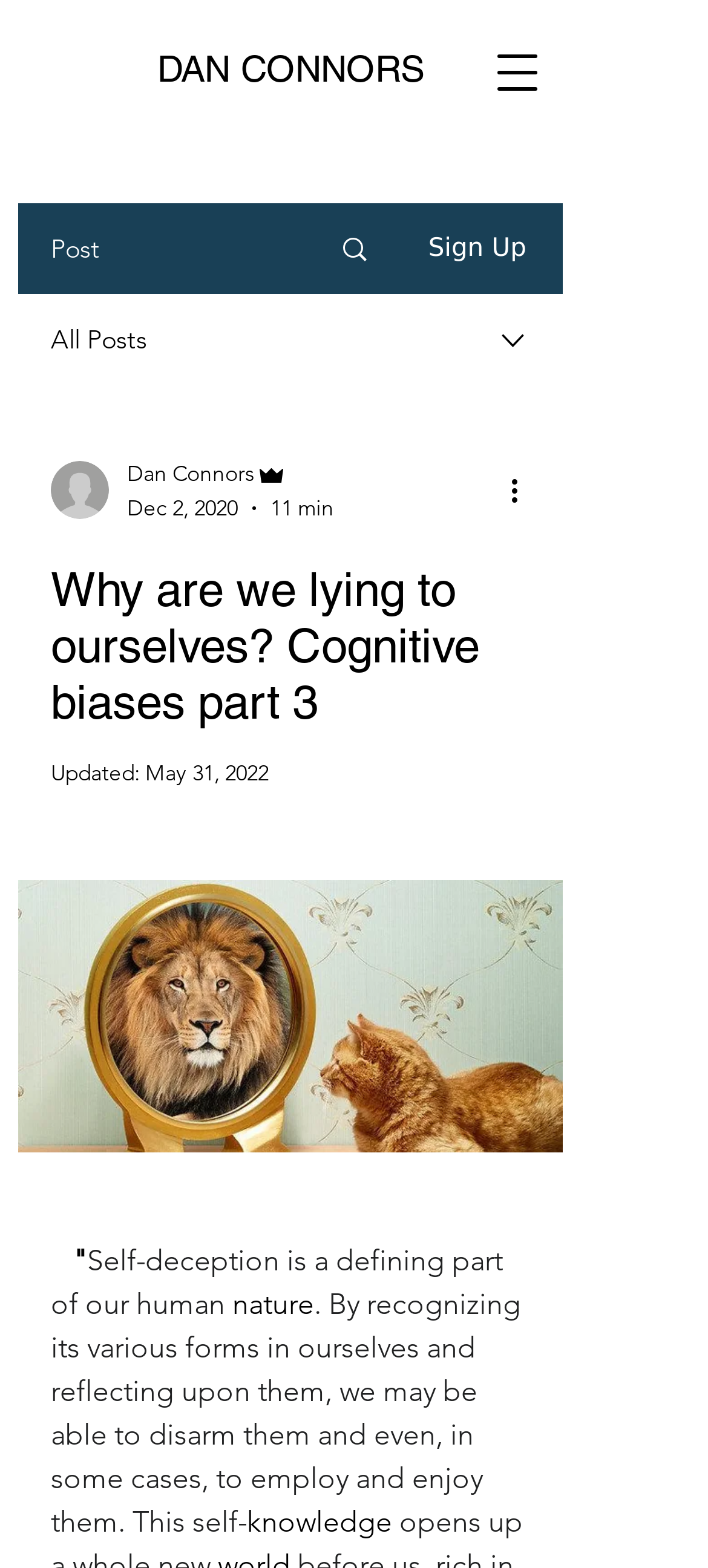Give the bounding box coordinates for the element described as: "07986555839".

None